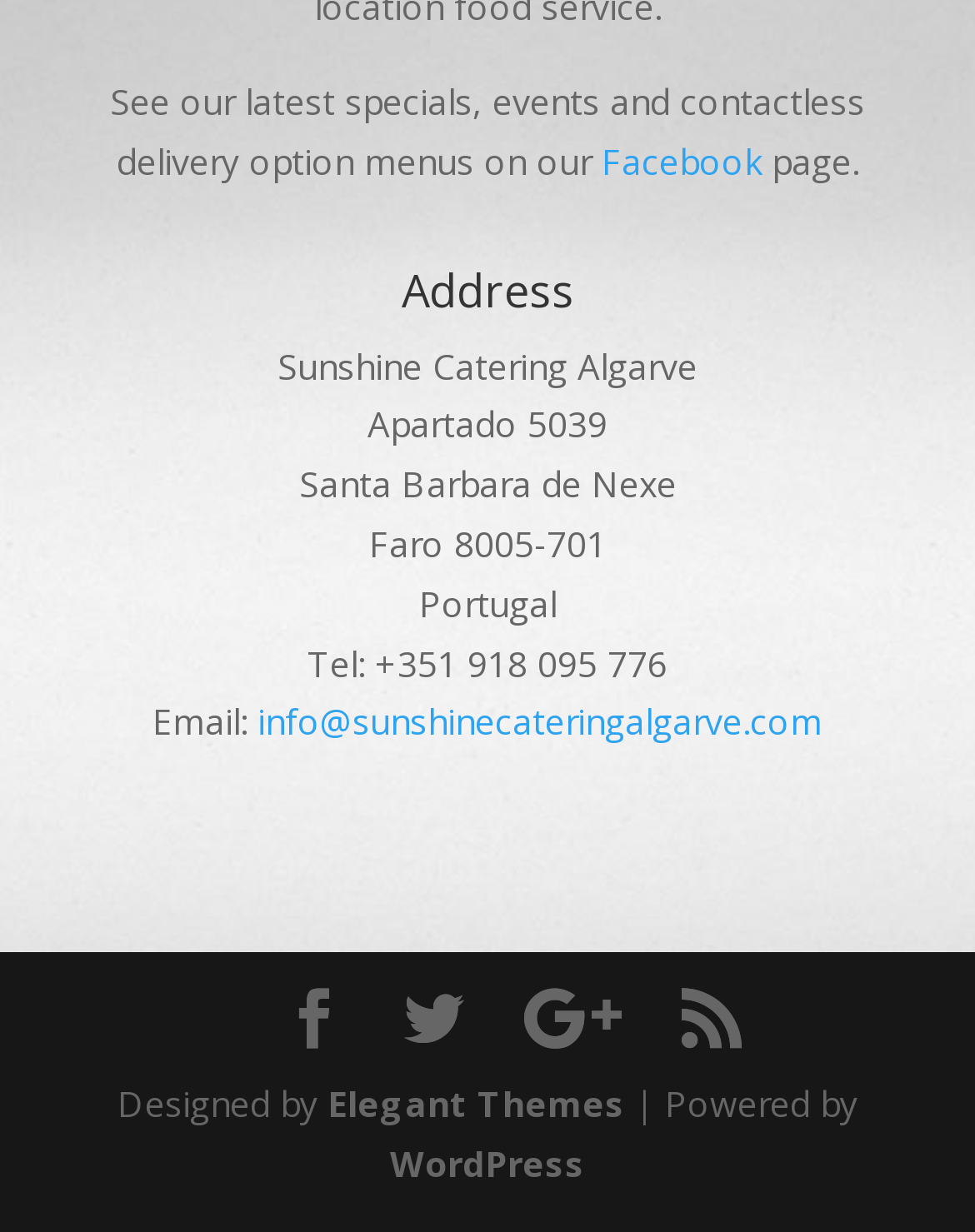Can you find the bounding box coordinates for the UI element given this description: "Facebook"? Provide the coordinates as four float numbers between 0 and 1: [left, top, right, bottom].

[0.291, 0.804, 0.353, 0.854]